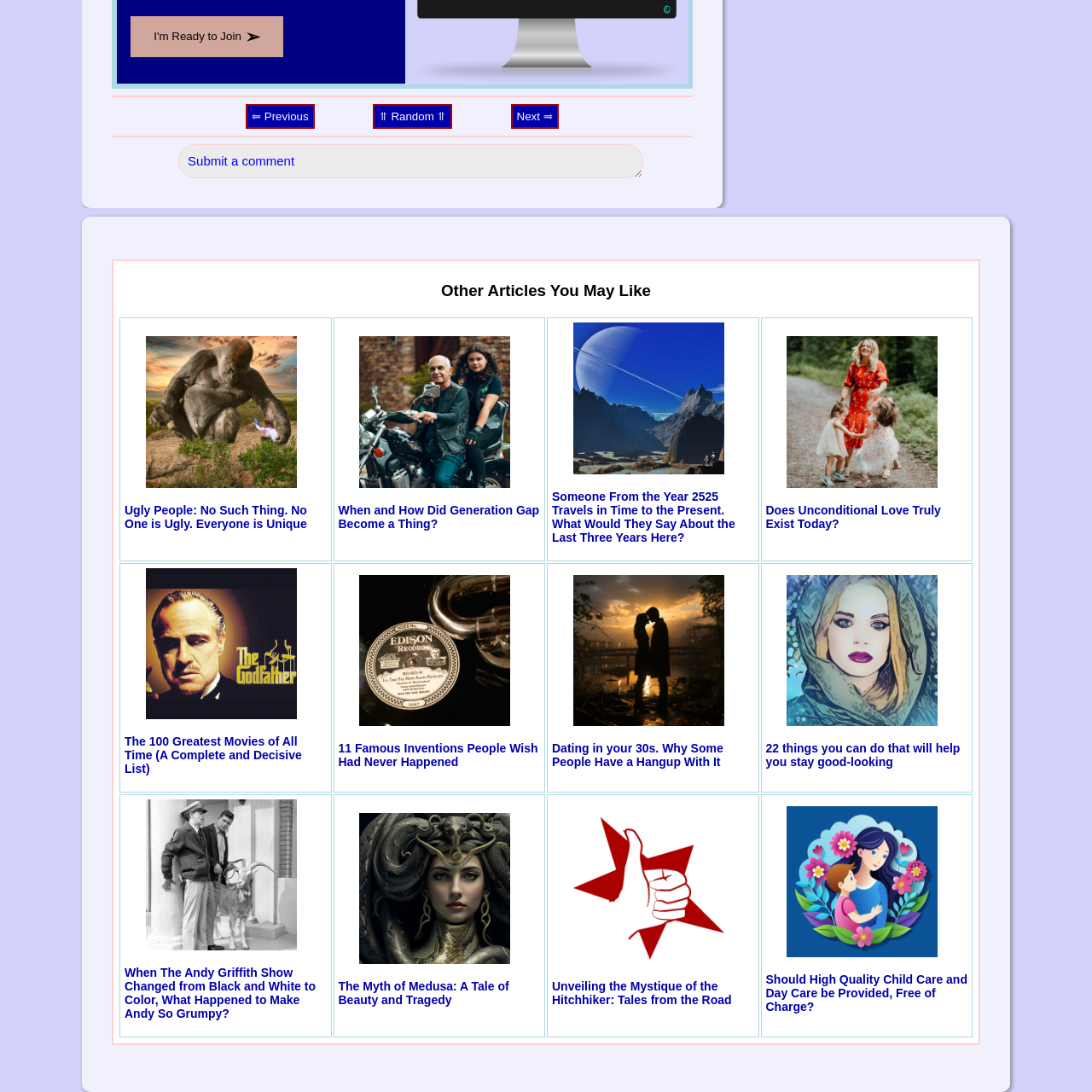Give a one-word or short-phrase answer to the following question: 
What is the text of the first link on the webpage?

I'm Ready to Join